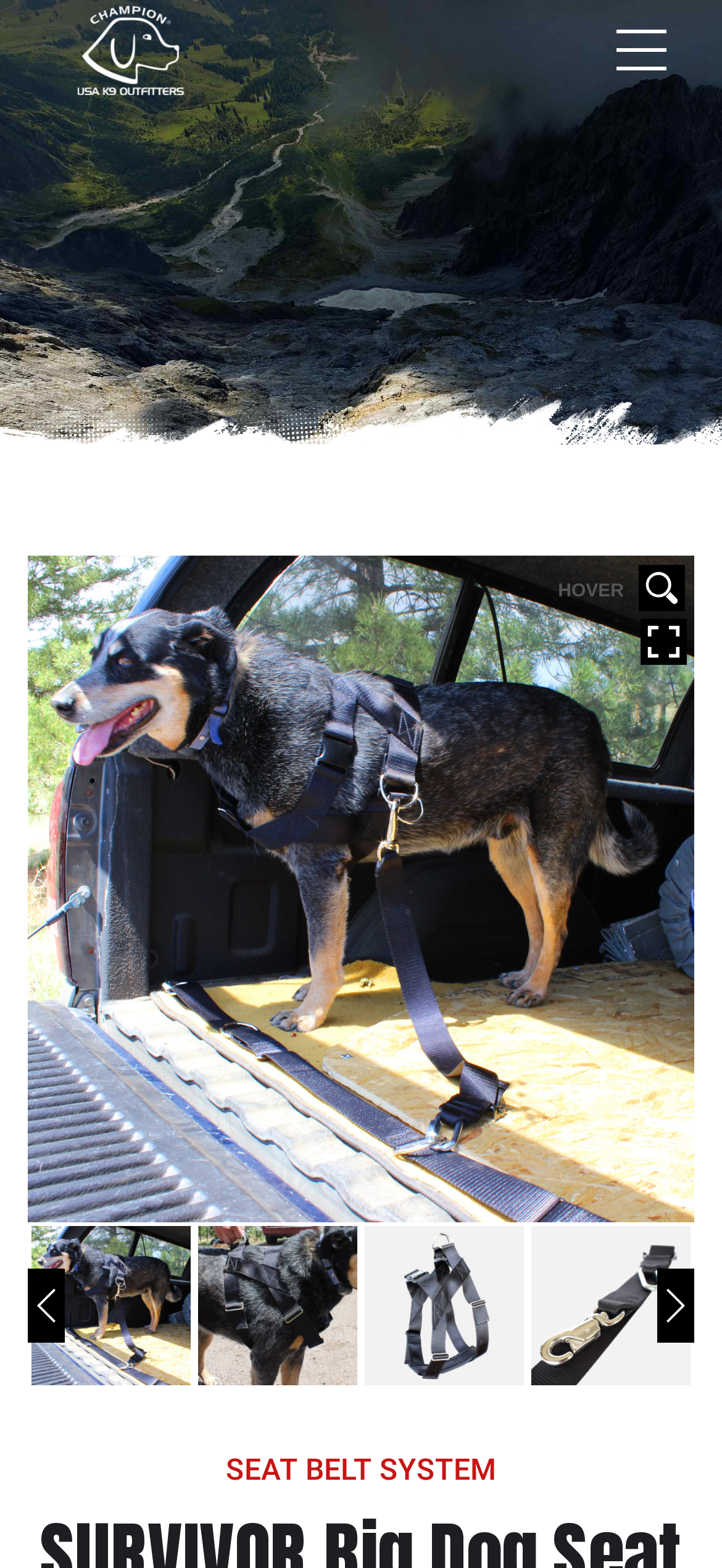Give a detailed explanation of the elements present on the webpage.

The webpage is about the SURVIVOR Big Dog Seat Belt System™, a product offered by USA K9 Outfitters. At the top left corner, there is a link to USA K9 Outfitters, accompanied by a small image of the company's logo. Below this, there is a large background image that spans the entire width of the page.

The main product image, "Product Survivor Seatbelt System", is prominently displayed in the middle of the page, taking up most of the width. To the right of this image, there is a smaller image with no description. Above this smaller image, there is a static text "HOVER".

Below the main product image, there are five smaller images arranged horizontally, showcasing different parts of the product. From left to right, these images are labeled "Product Survivor Seatbelt System" (three times), and "Product Restraint Strap".

On the bottom left of the page, there are navigation buttons, "Previous" and "Next", with arrow icons. To the right of these buttons, there is another image with no description. Above this image, there is a link to "SEAT BELT SYSTEM".

Finally, at the bottom right corner of the page, there is a link with a cryptic symbol "\ue900".